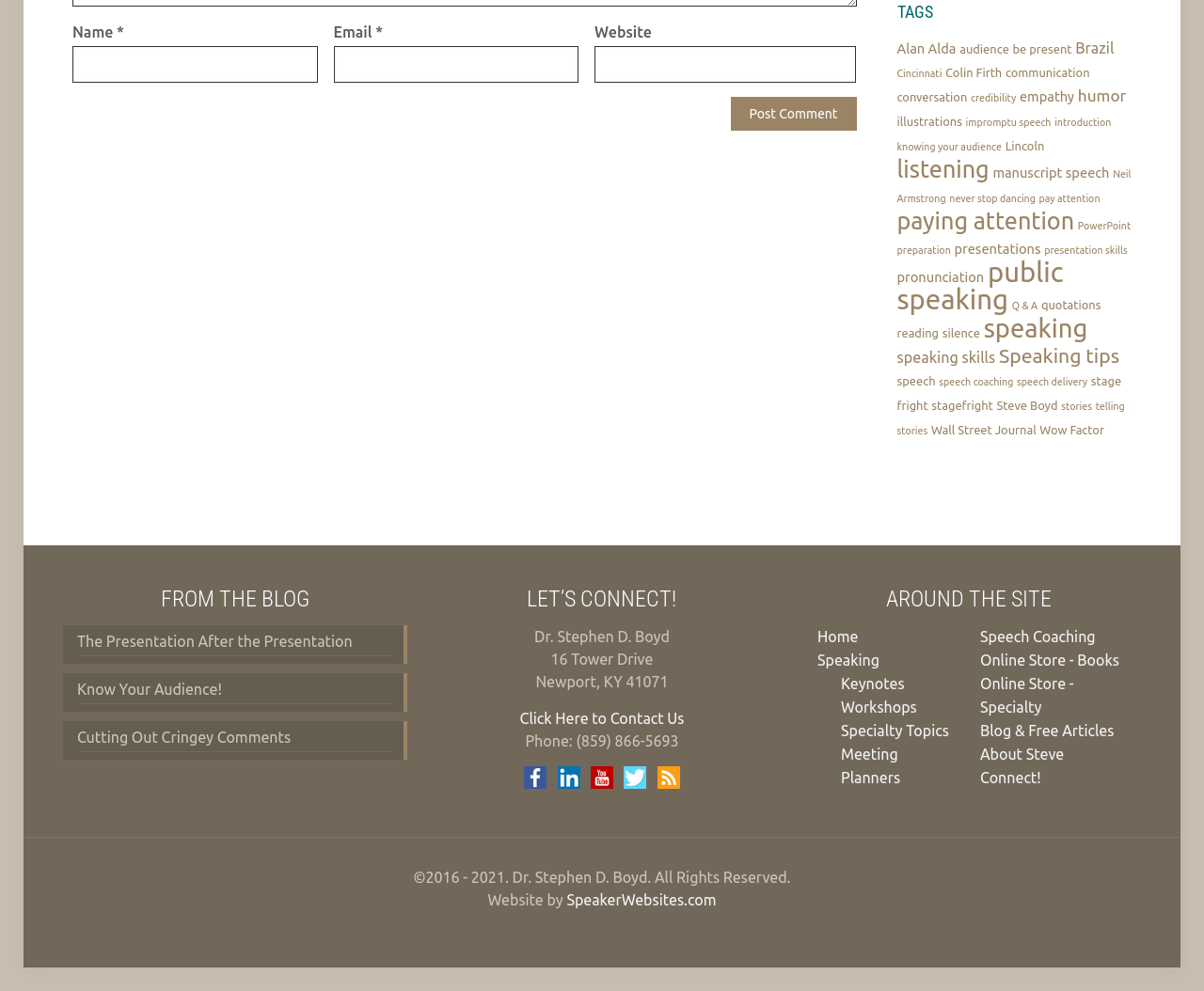Based on the description "title="Intelligent Job Seeker"", find the bounding box of the specified UI element.

None